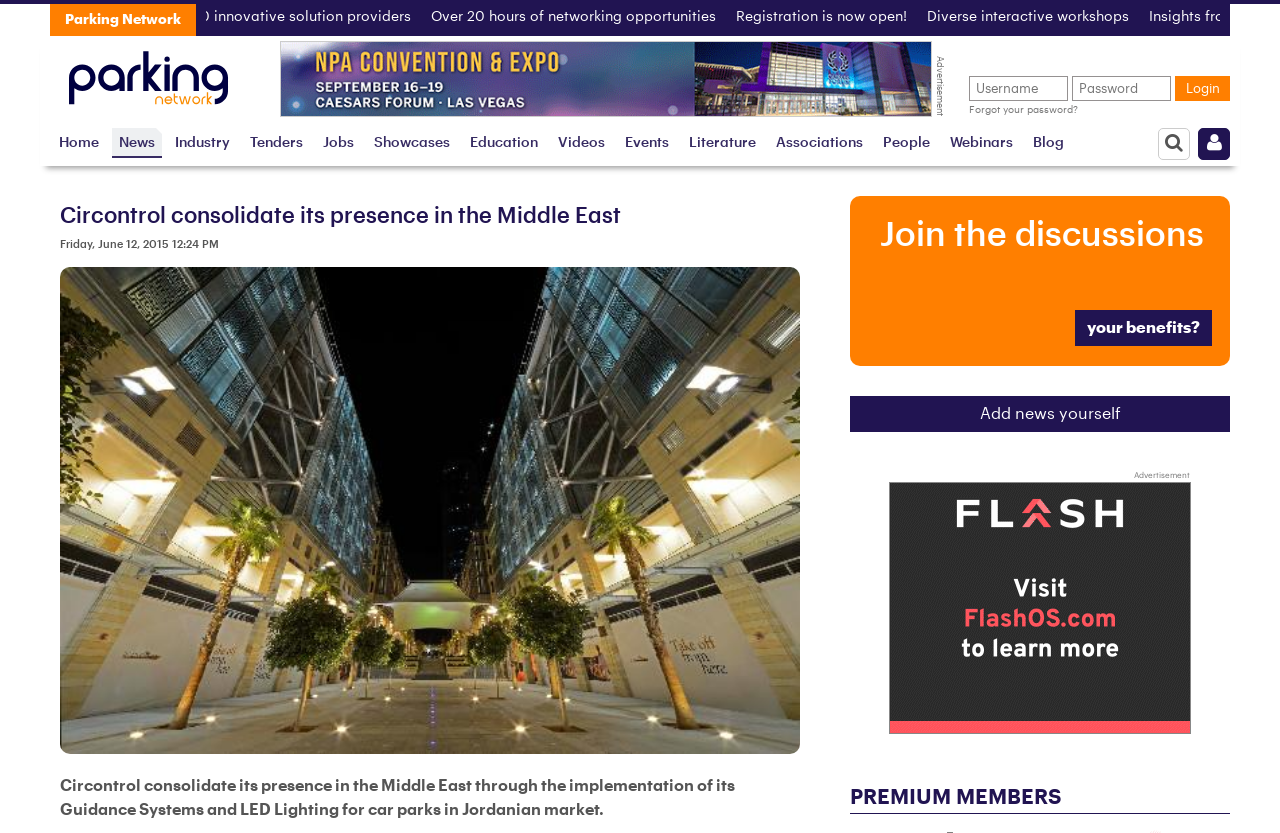Determine the bounding box coordinates of the element's region needed to click to follow the instruction: "Click on the 'Home' link". Provide these coordinates as four float numbers between 0 and 1, formatted as [left, top, right, bottom].

[0.046, 0.154, 0.077, 0.19]